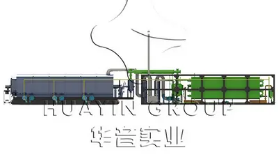Present a detailed portrayal of the image.

The image depicts the "Model F4000 Waste Tyre Pyrolysis Plant," designed for the efficient processing of waste tyres and rubber materials. The illustration features a side view of the plant, showcasing a robust system with a grey processing unit on the left and a green reactor section on the right. Key components, including pipes and exhaust systems, highlight the plant's functionality in converting waste into usable products, such as fuel oil, carbon black, and syngas. Below the visual, the name "HUATIN GROUP" is prominently displayed, emphasizing the manufacturer’s branding and commitment to innovative waste management solutions. This model is specifically tailored to handle a capacity of 4000 kg, making it suitable for medium to large-scale operations.